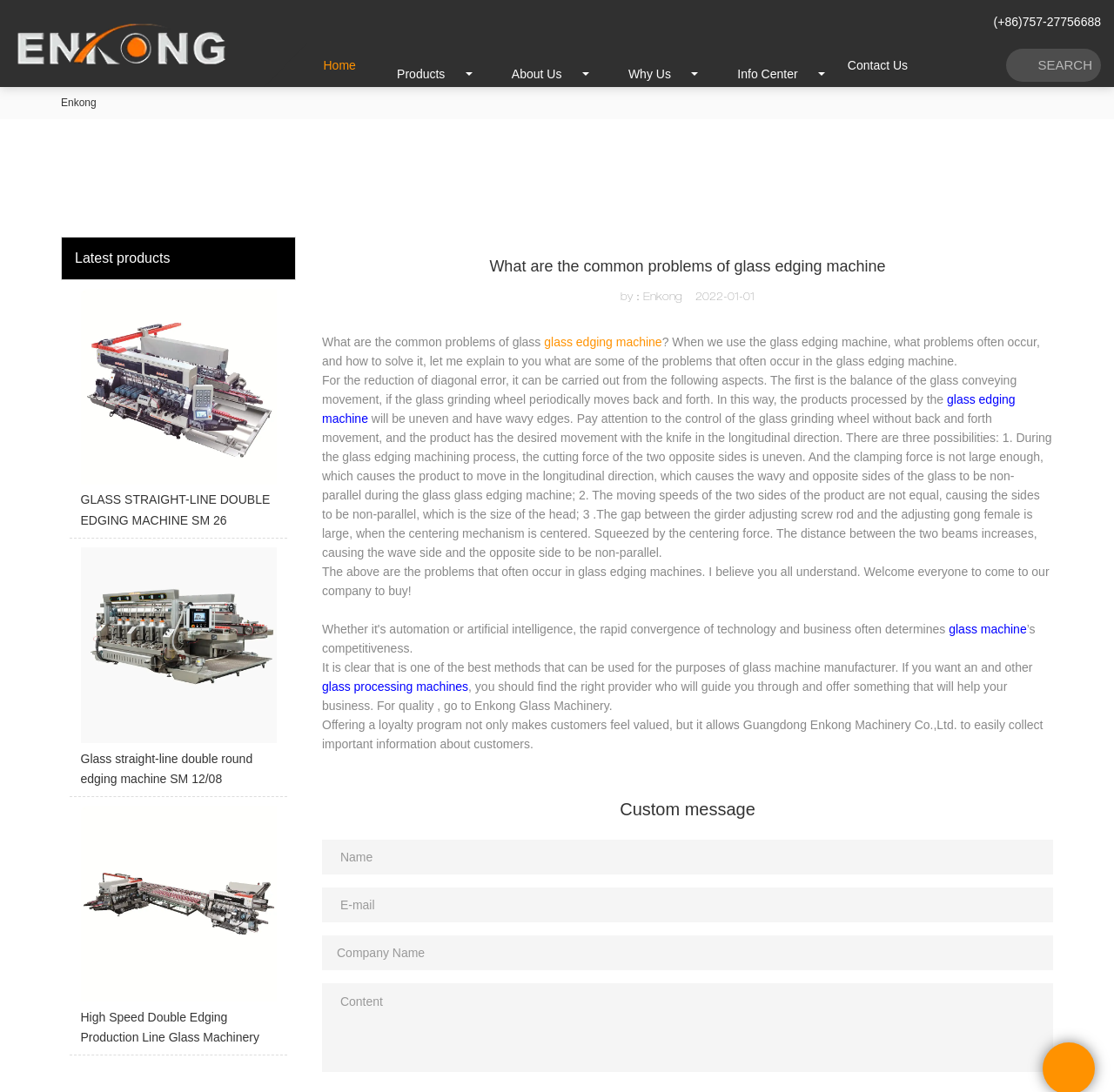Can you show the bounding box coordinates of the region to click on to complete the task described in the instruction: "View the latest products"?

[0.067, 0.23, 0.153, 0.243]